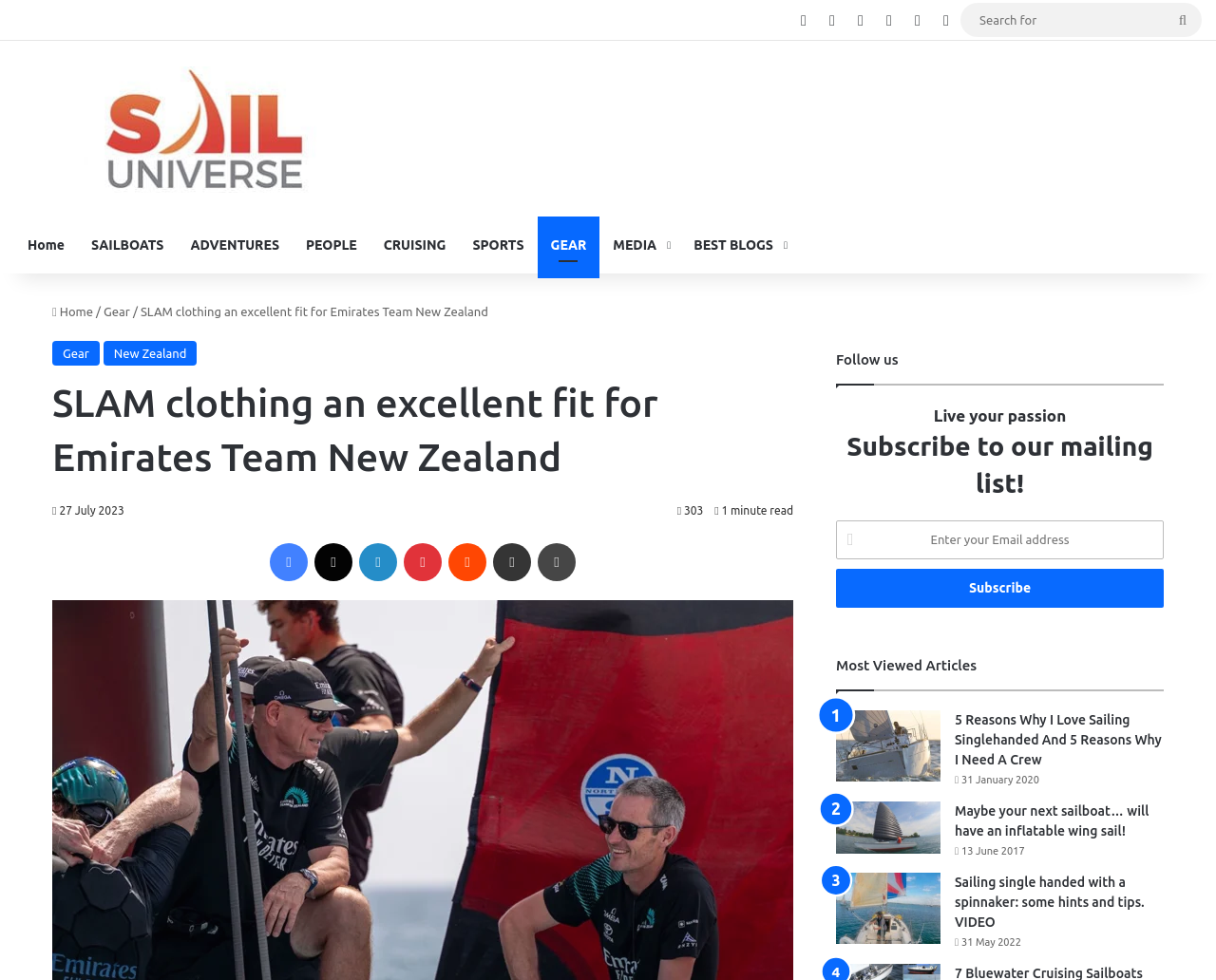Identify and extract the main heading from the webpage.

SLAM clothing an excellent fit for Emirates Team New Zealand